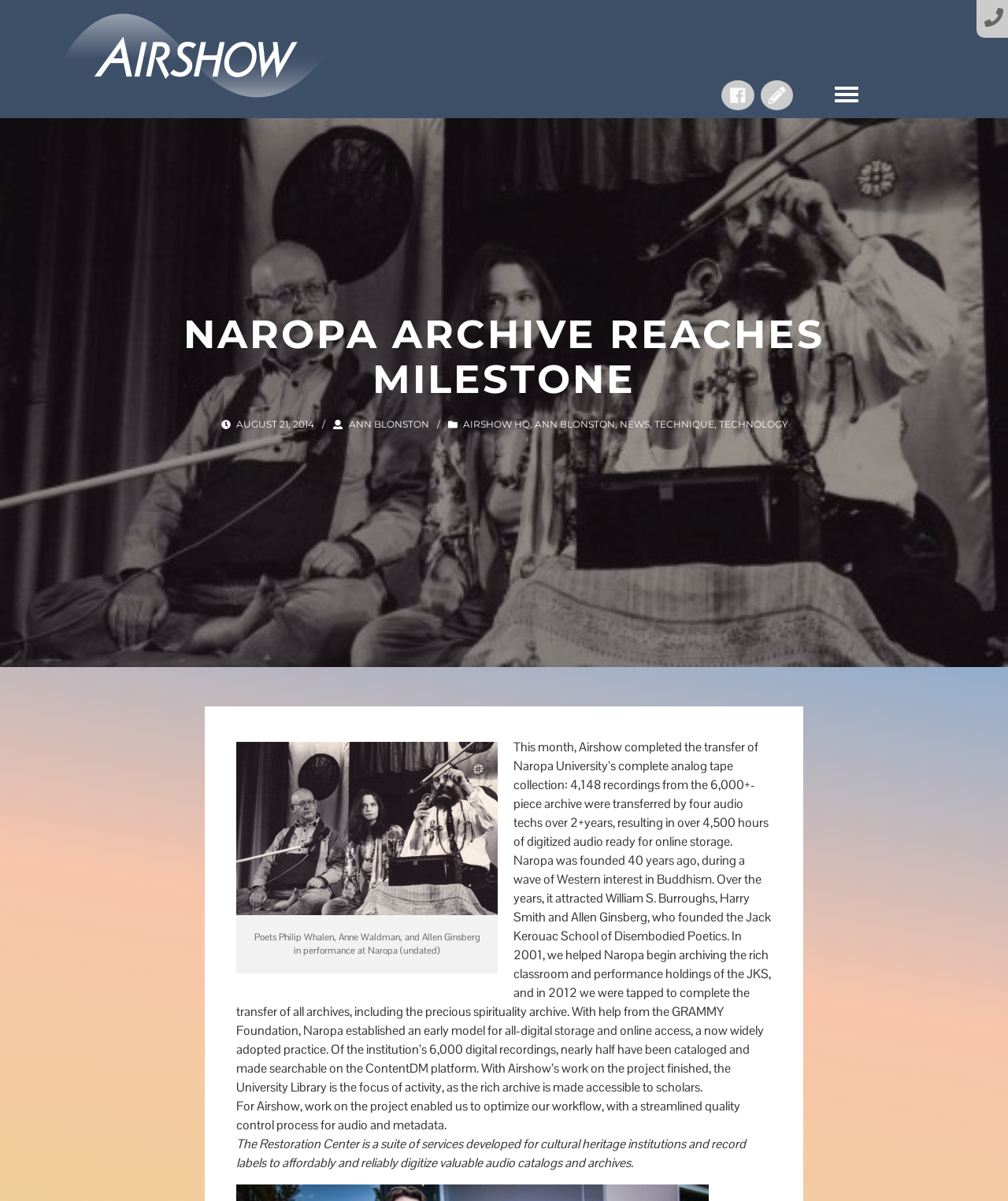From the element description News, predict the bounding box coordinates of the UI element. The coordinates must be specified in the format (top-left x, top-left y, bottom-right x, bottom-right y) and should be within the 0 to 1 range.

[0.615, 0.349, 0.644, 0.358]